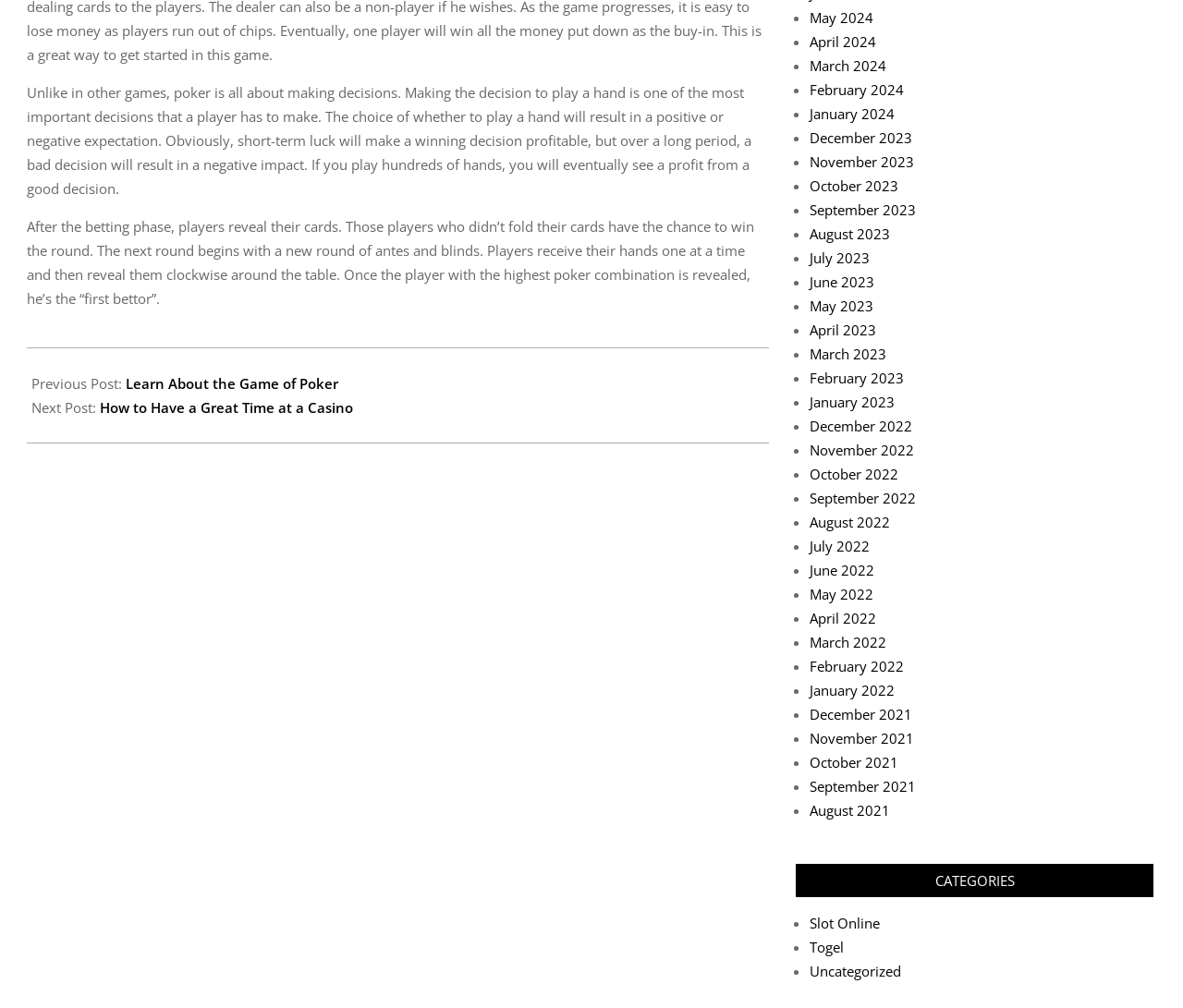Determine the bounding box for the UI element that matches this description: "September 2021".

[0.685, 0.771, 0.774, 0.789]